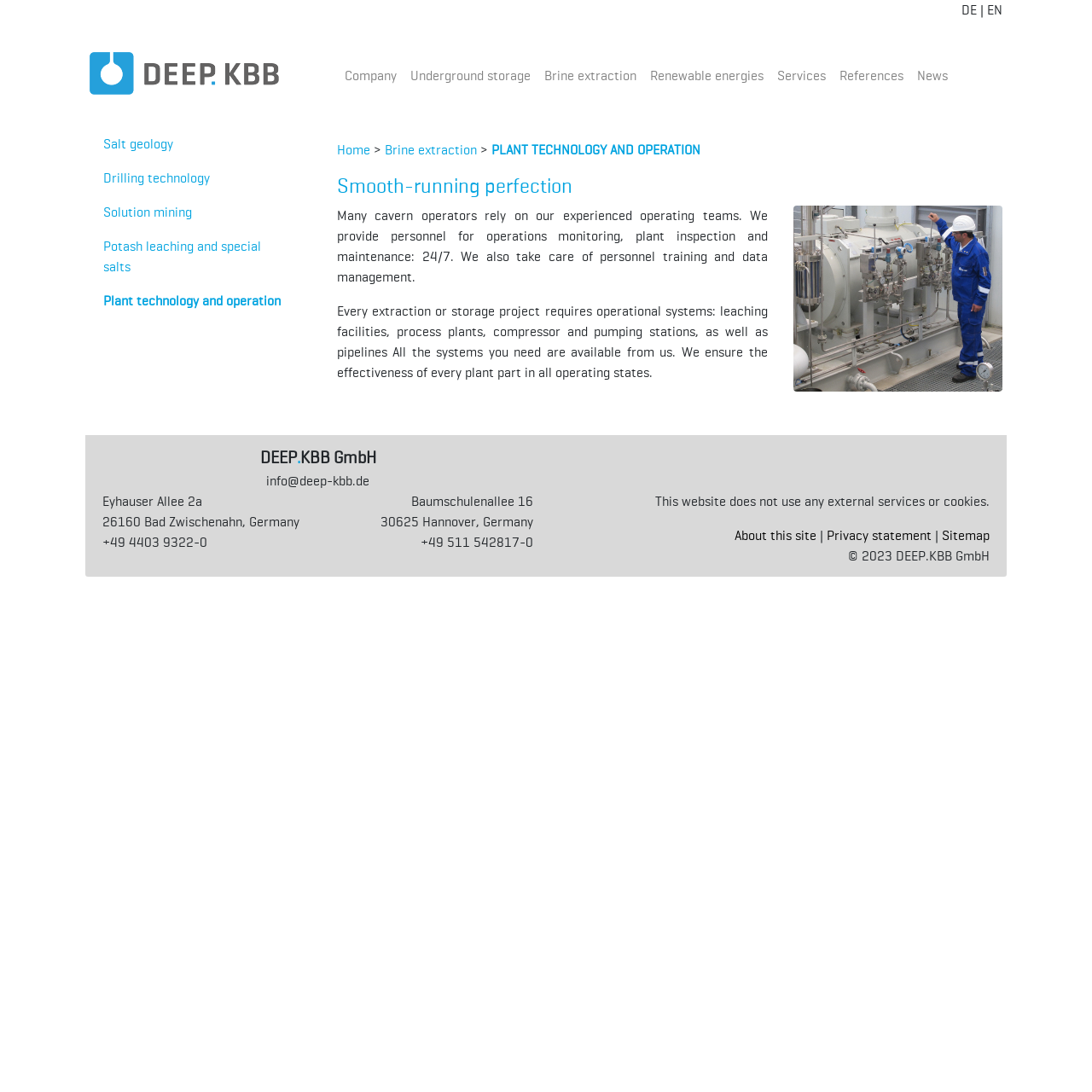What is the purpose of the company's operating teams?
Based on the content of the image, thoroughly explain and answer the question.

I found the purpose of the operating teams by reading the text on the webpage. The text states that the company provides personnel for 'operations monitoring, plant inspection and maintenance: 24/7', indicating the purpose of the operating teams.